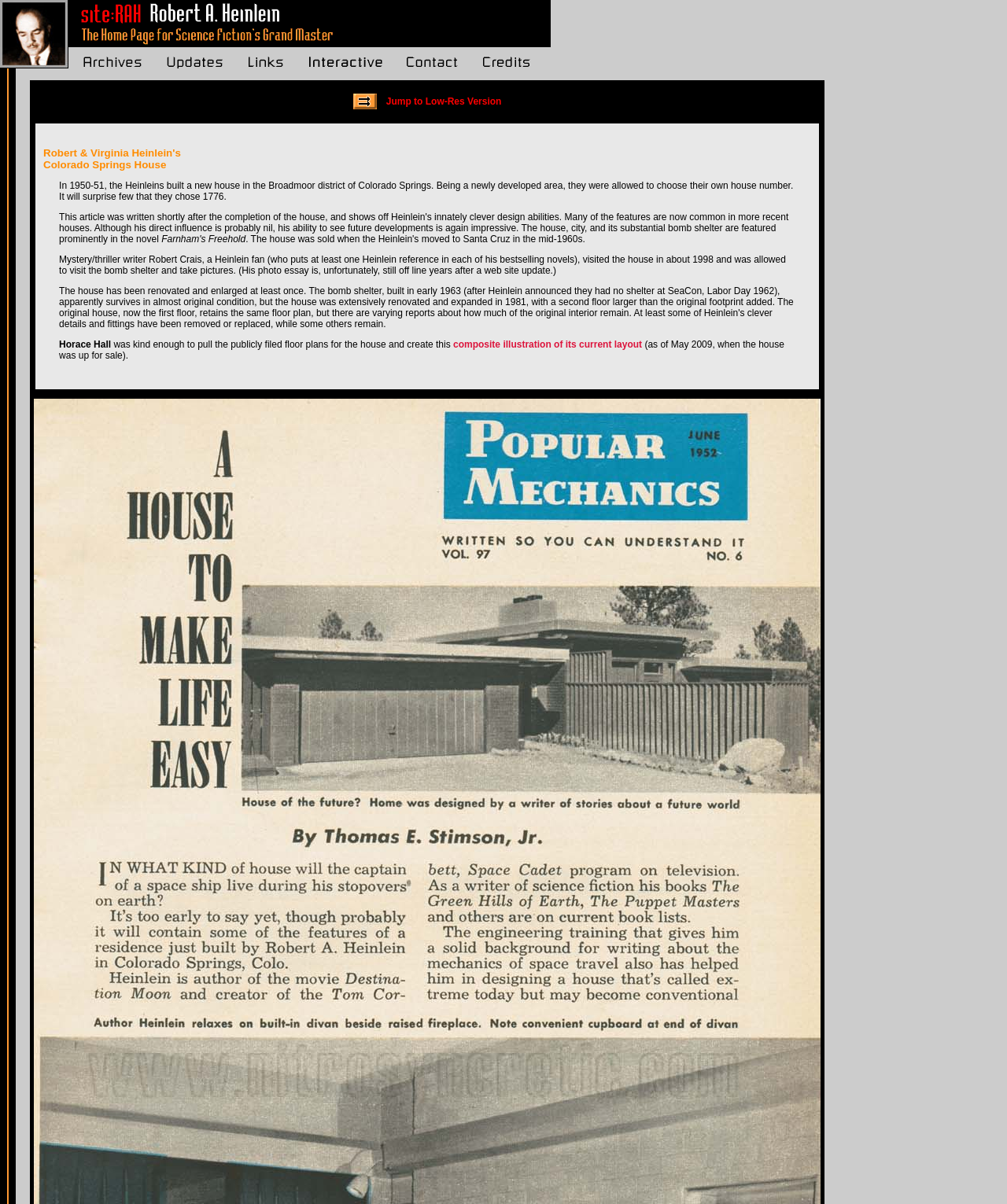Craft a detailed narrative of the webpage's structure and content.

The webpage is about Robert A. Heinlein, a renowned science fiction author, and his archives. At the top, there is a layout table with two rows. The first row contains a layout table cell with a nested layout table, which holds a link and two layout table cells. The second row has a layout table cell with a non-breaking space character and another layout table cell containing an image.

Below the top section, there is a main content area with multiple layout table rows. The first row has several layout table cells, each containing a link. The second row has a layout table cell with a heading and a paragraph of text describing Robert and Virginia Heinlein's Colorado Springs house. The text explains how the Heinleins built the house in 1950-51, its design features, and its history, including its sale and renovation.

The paragraph is accompanied by a link to a composite illustration of the house's current layout. There are also several static text elements, including a heading, a link, and a non-breaking space character. The text provides a detailed description of the house, its features, and its history, showcasing Heinlein's clever design abilities and his ability to foresee future developments.

Throughout the webpage, there are multiple links, images, and layout table cells, which are arranged to create a structured and organized layout. The content is focused on providing information about Robert A. Heinlein's archives, specifically his Colorado Springs house, and its history.